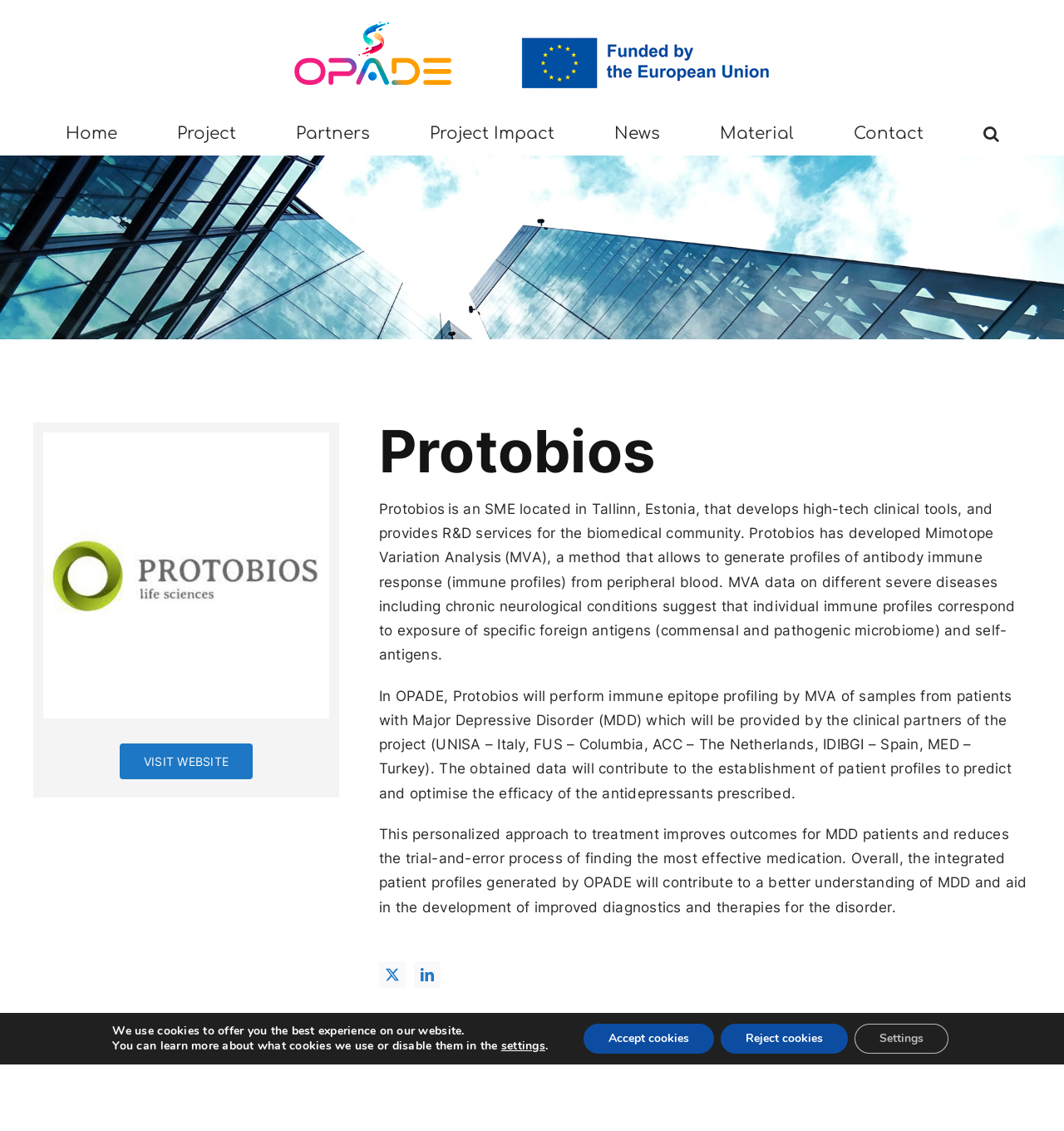Kindly provide the bounding box coordinates of the section you need to click on to fulfill the given instruction: "Follow on Twitter".

[0.356, 0.85, 0.381, 0.873]